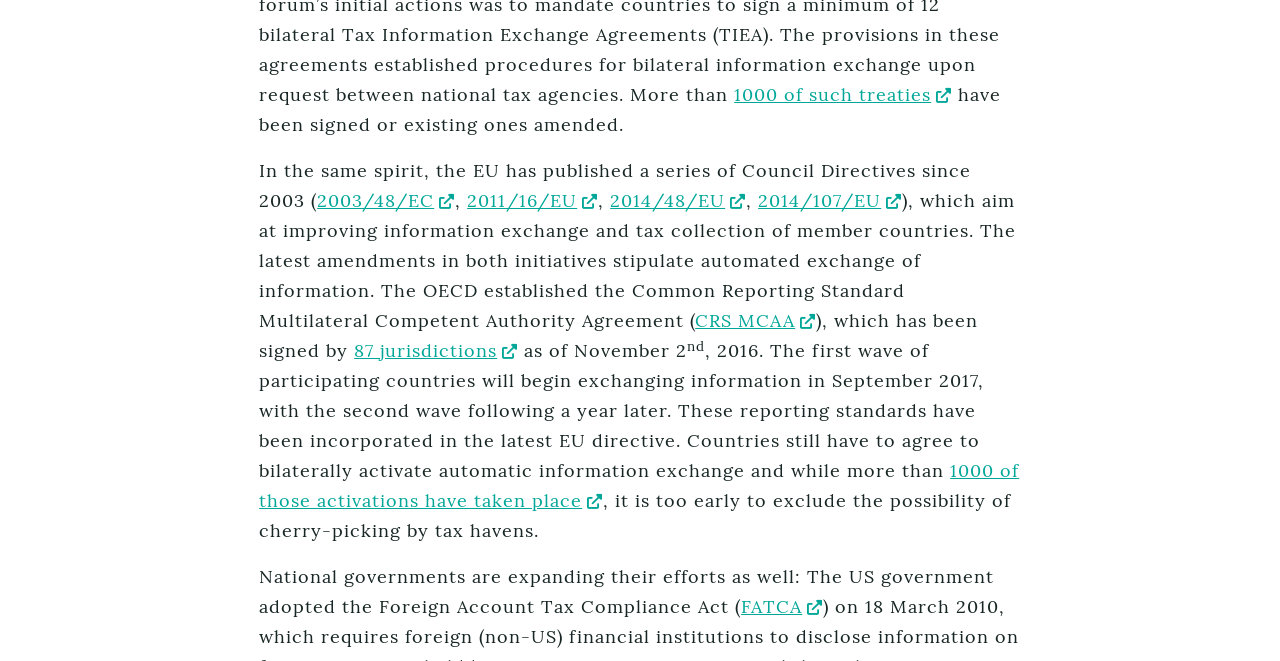Determine the bounding box for the described HTML element: "2014/48/EU". Ensure the coordinates are four float numbers between 0 and 1 in the format [left, top, right, bottom].

[0.477, 0.287, 0.583, 0.321]